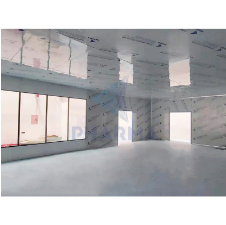What is the significance of the branding 'PHARMA' in the design?
Give a detailed explanation using the information visible in the image.

The branding 'PHARMA' subtly appears in the design, indicating its association with pharmaceutical-grade standards and applications, which emphasizes the importance of maintaining strict cleanliness standards in the facility.